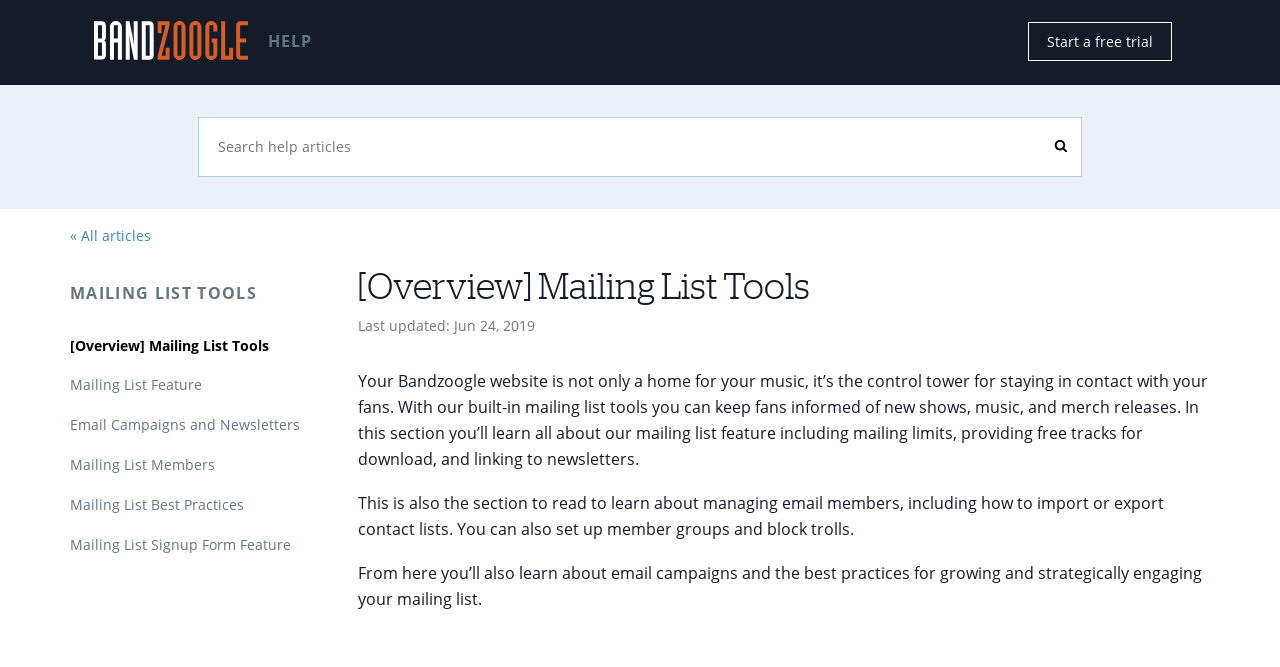Based on the element description: "aria-label="search" name="query" placeholder="Search help articles"", identify the bounding box coordinates for this UI element. The coordinates must be four float numbers between 0 and 1, listed as [left, top, right, bottom].

[0.155, 0.175, 0.845, 0.265]